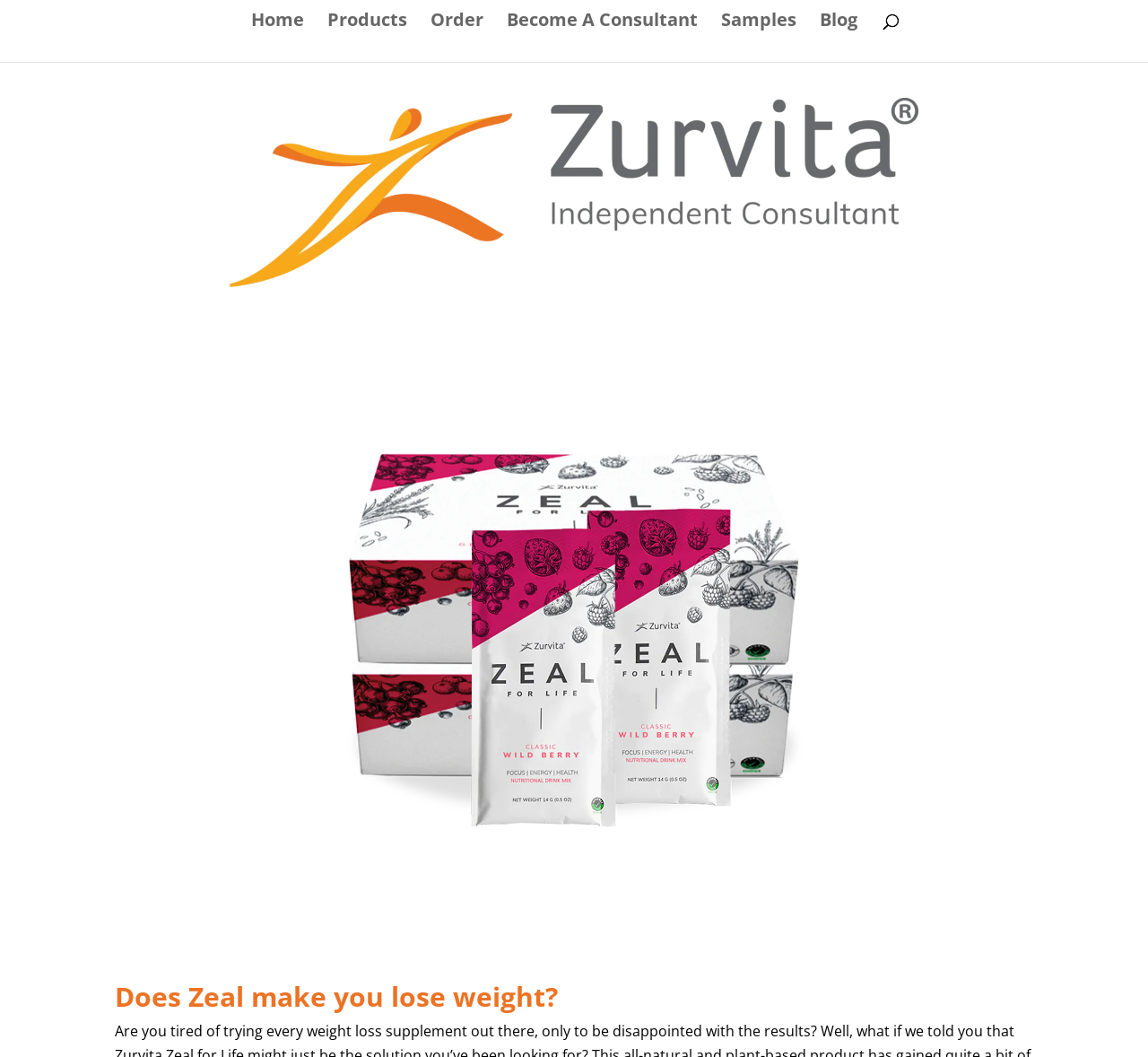Determine the bounding box coordinates of the element's region needed to click to follow the instruction: "Read the Does Zeal make you lose weight? heading". Provide these coordinates as four float numbers between 0 and 1, formatted as [left, top, right, bottom].

[0.1, 0.93, 0.9, 0.964]